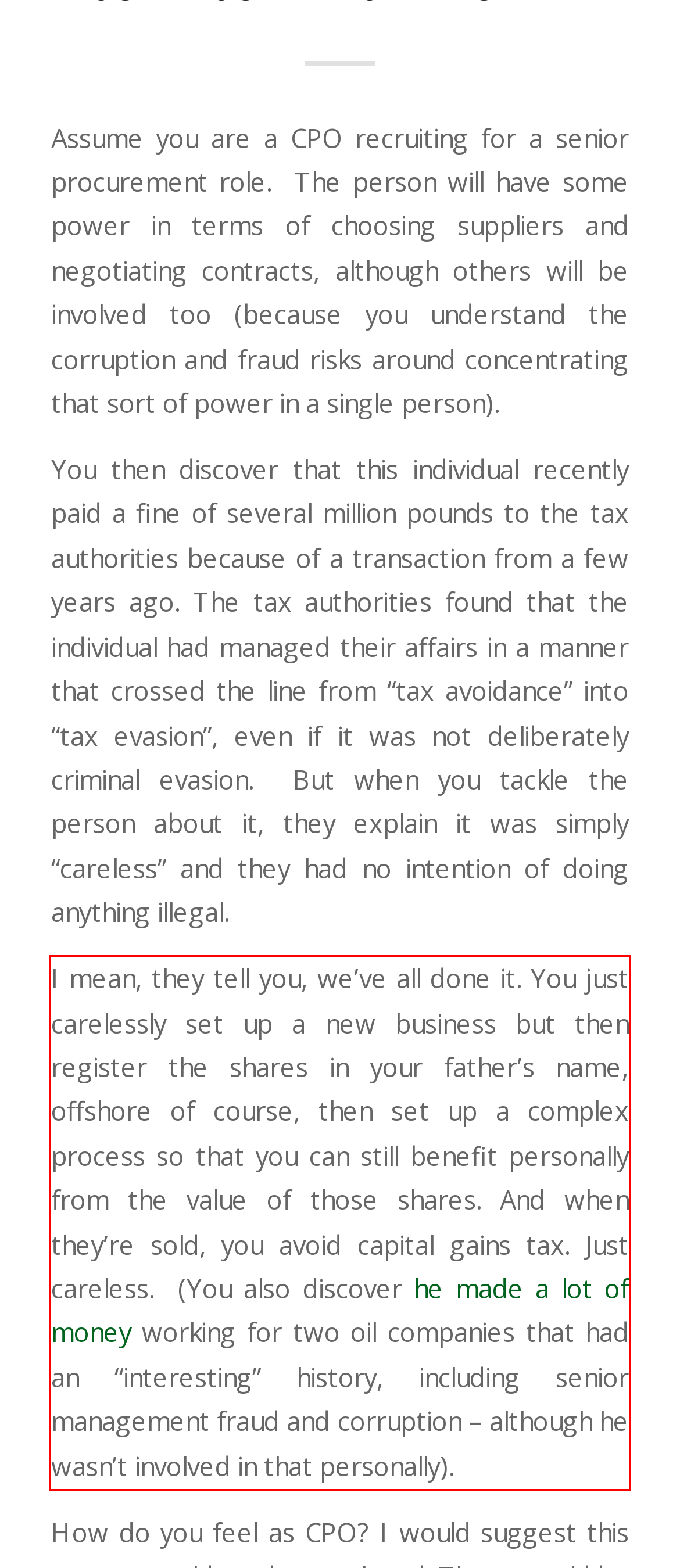Please identify and extract the text content from the UI element encased in a red bounding box on the provided webpage screenshot.

I mean, they tell you, we’ve all done it. You just carelessly set up a new business but then register the shares in your father’s name, offshore of course, then set up a complex process so that you can still benefit personally from the value of those shares. And when they’re sold, you avoid capital gains tax. Just careless. (You also discover he made a lot of money working for two oil companies that had an “interesting” history, including senior management fraud and corruption – although he wasn’t involved in that personally).